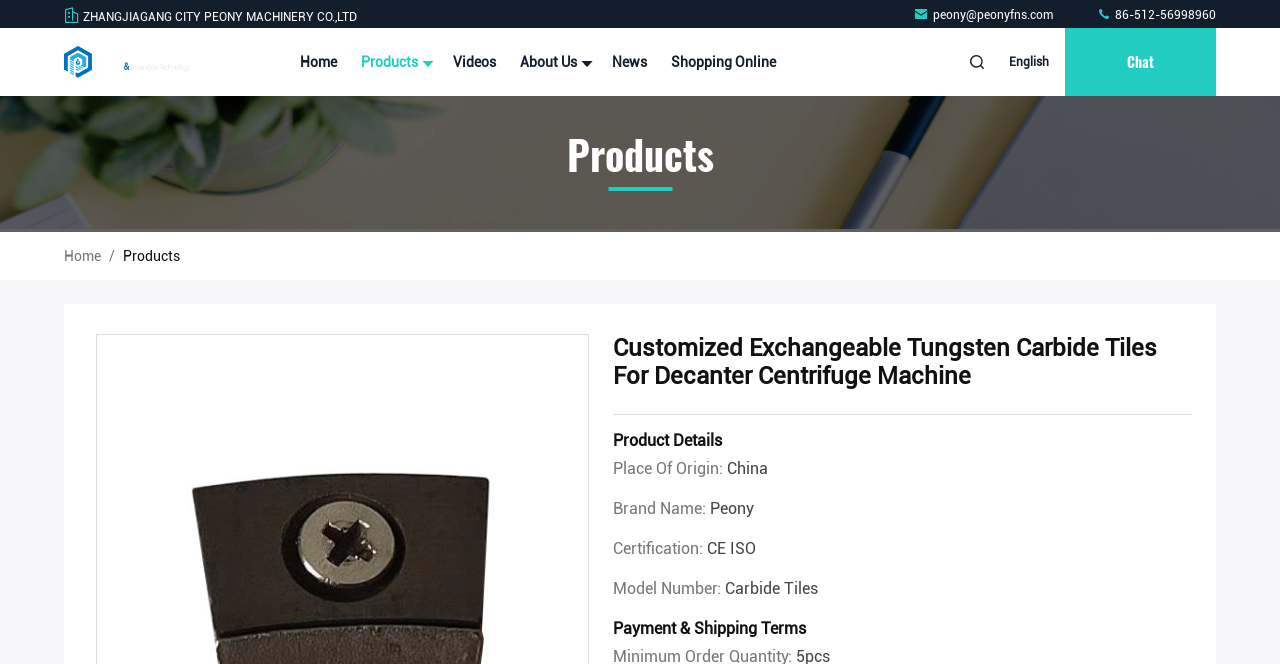Using the webpage screenshot, find the UI element described by 86-512-56998960. Provide the bounding box coordinates in the format (top-left x, top-left y, bottom-right x, bottom-right y), ensuring all values are floating point numbers between 0 and 1.

[0.856, 0.012, 0.95, 0.033]